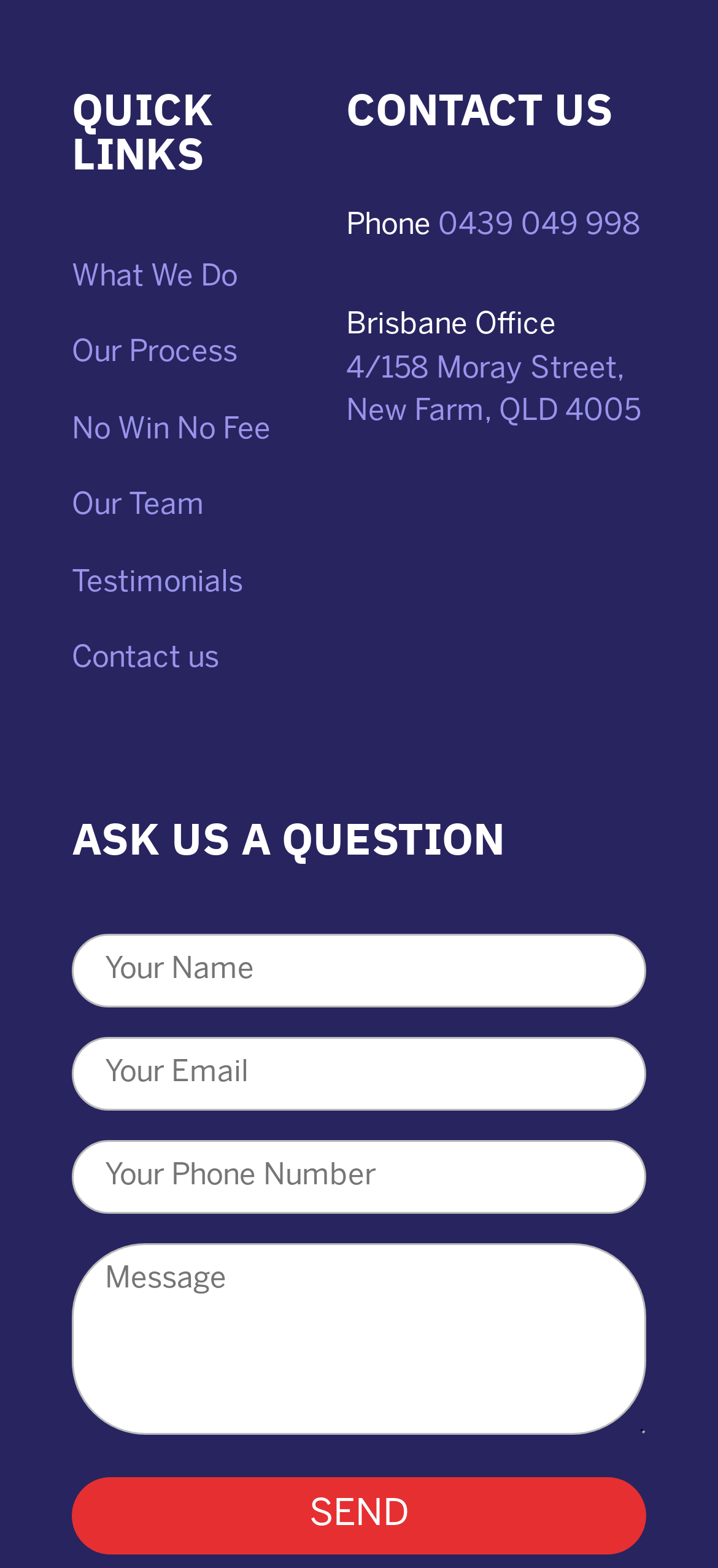What is the phone number to contact?
Refer to the image and respond with a one-word or short-phrase answer.

0439 049 998